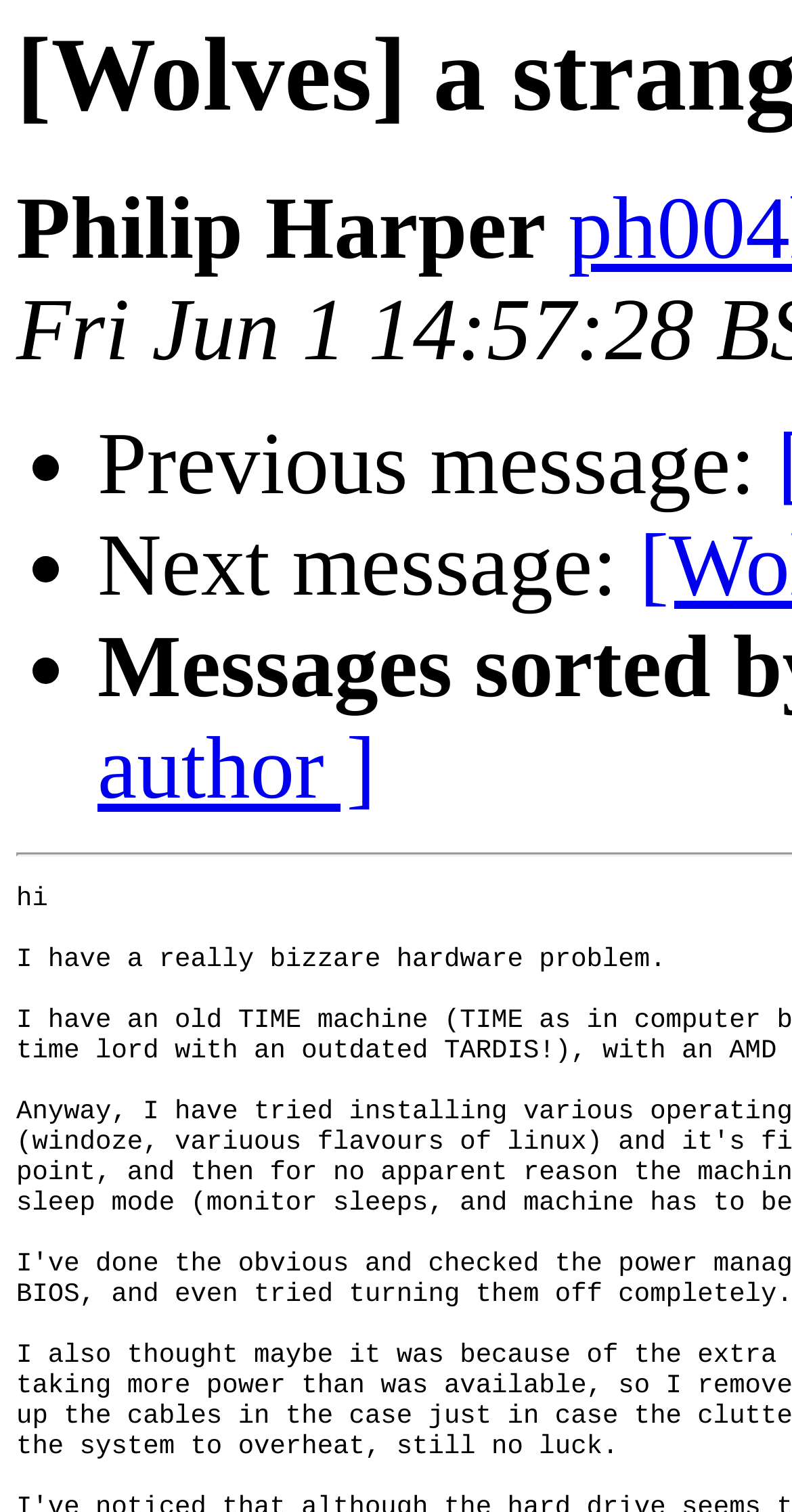Your task is to extract the text of the main heading from the webpage.

[Wolves] a strange hardware problem